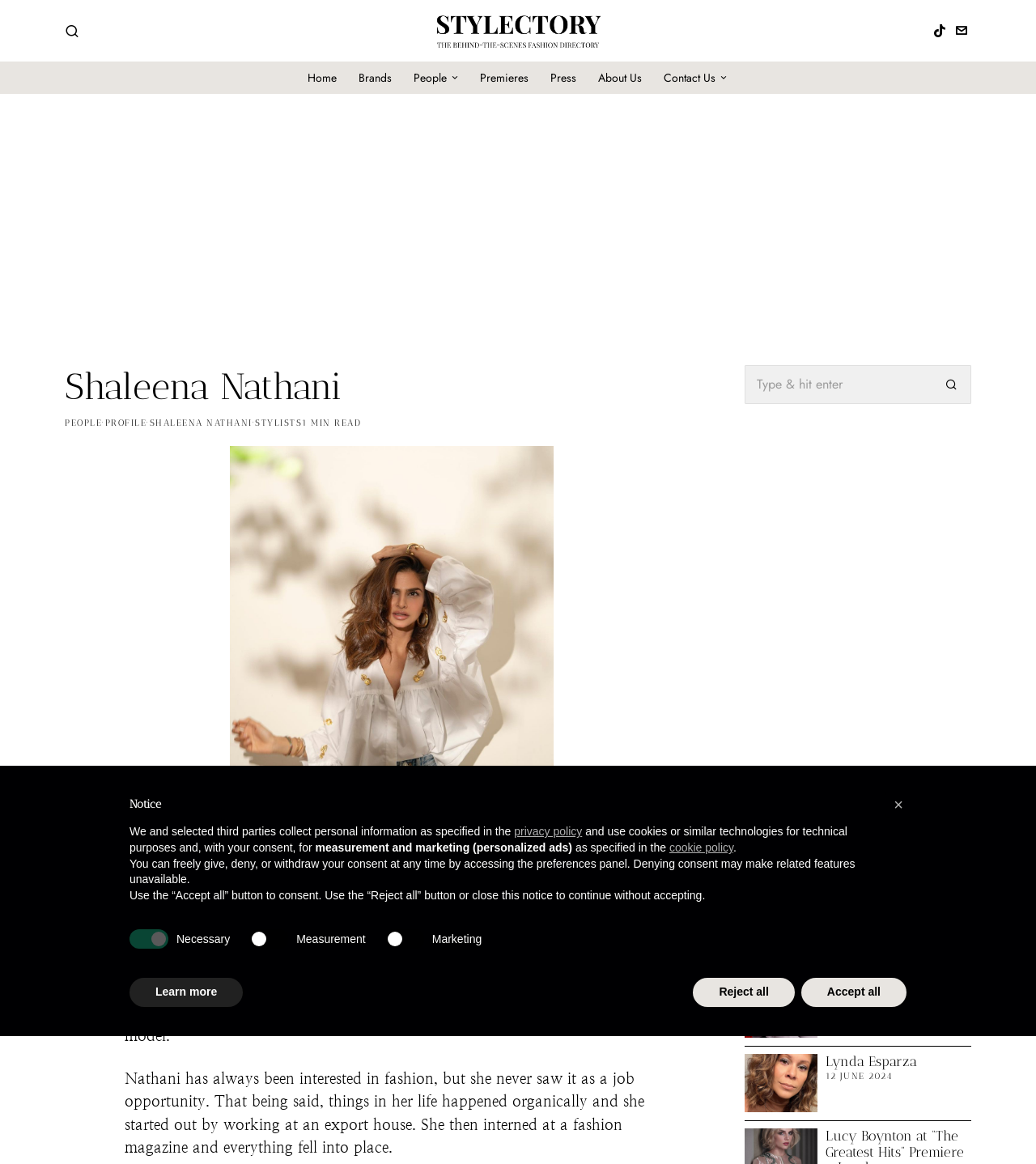Locate the bounding box coordinates of the area where you should click to accomplish the instruction: "View Shaleena Nathani's profile".

[0.144, 0.359, 0.243, 0.368]